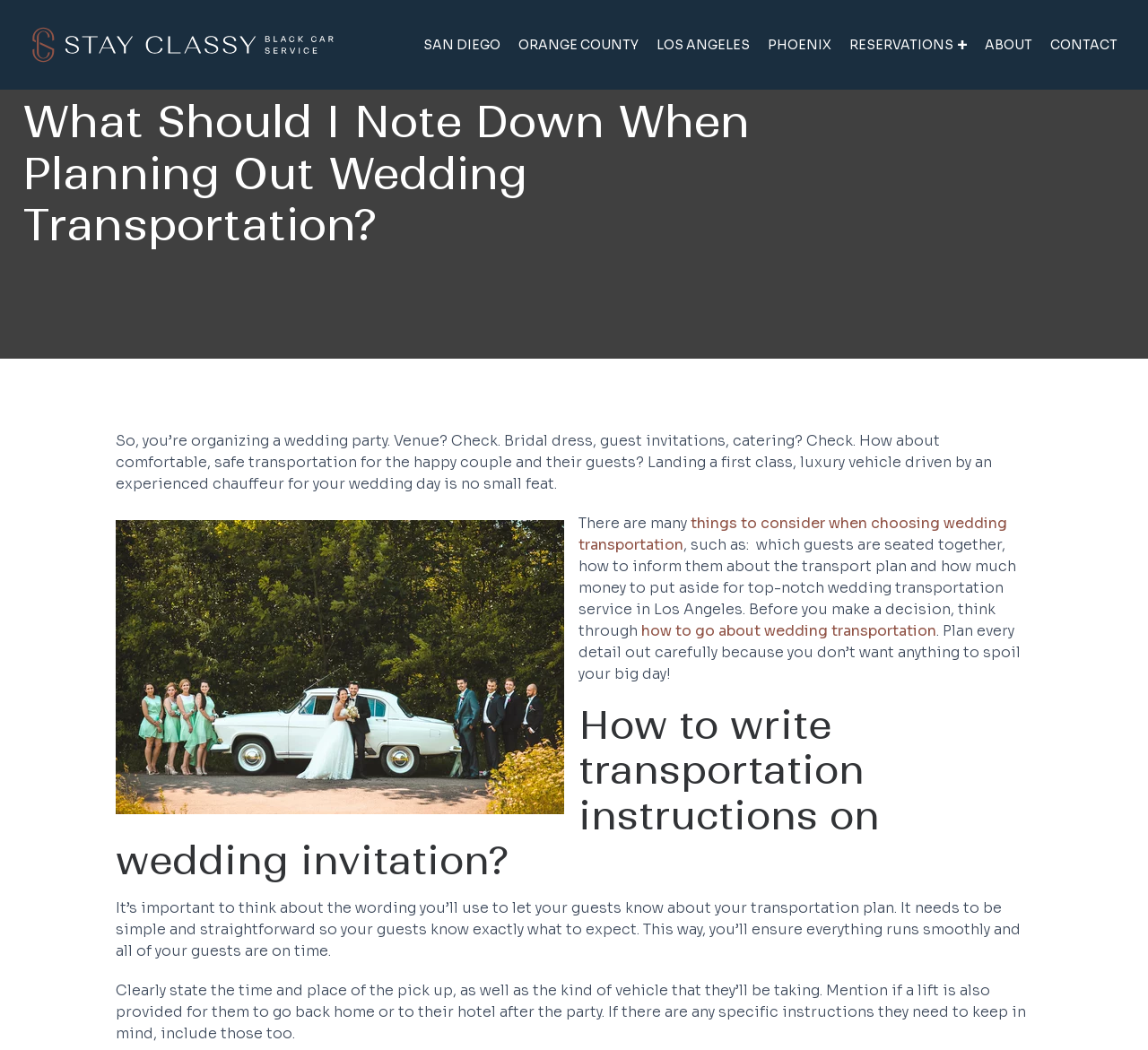Indicate the bounding box coordinates of the element that needs to be clicked to satisfy the following instruction: "Read 'How to write transportation instructions on wedding invitation?'". The coordinates should be four float numbers between 0 and 1, i.e., [left, top, right, bottom].

[0.101, 0.67, 0.899, 0.842]